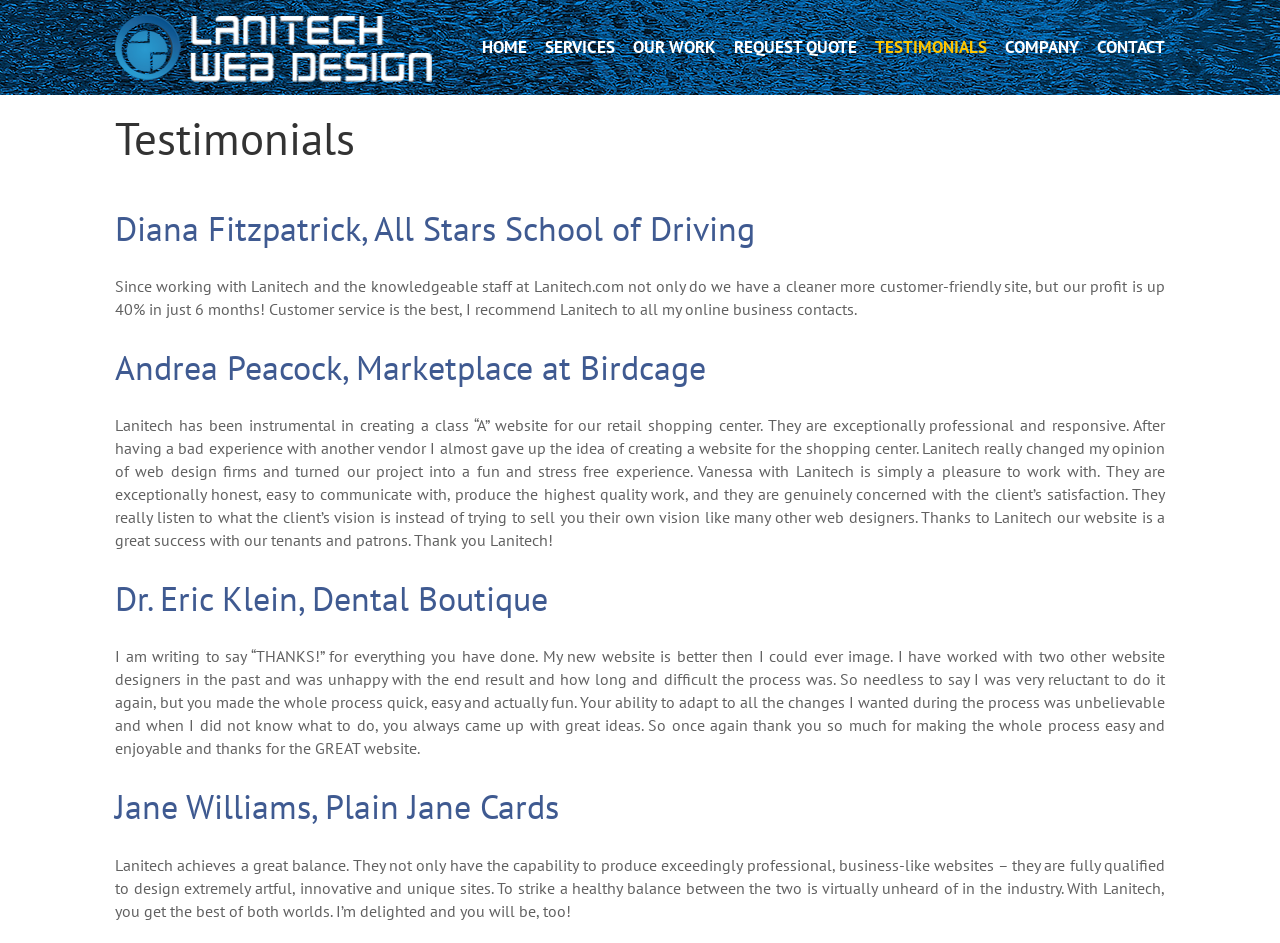How many menu items are in the main menu? Analyze the screenshot and reply with just one word or a short phrase.

7